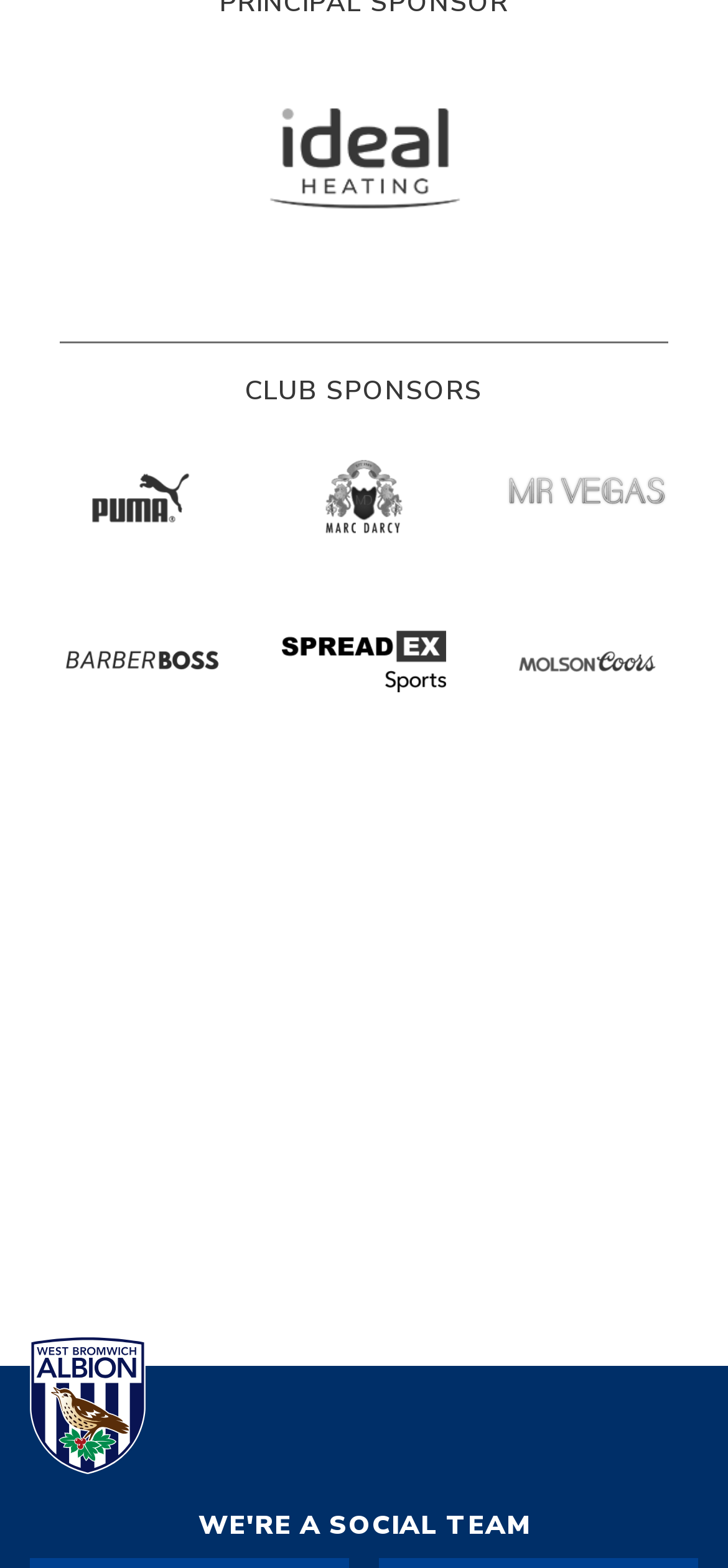Give a concise answer of one word or phrase to the question: 
How many images are on this webpage?

14